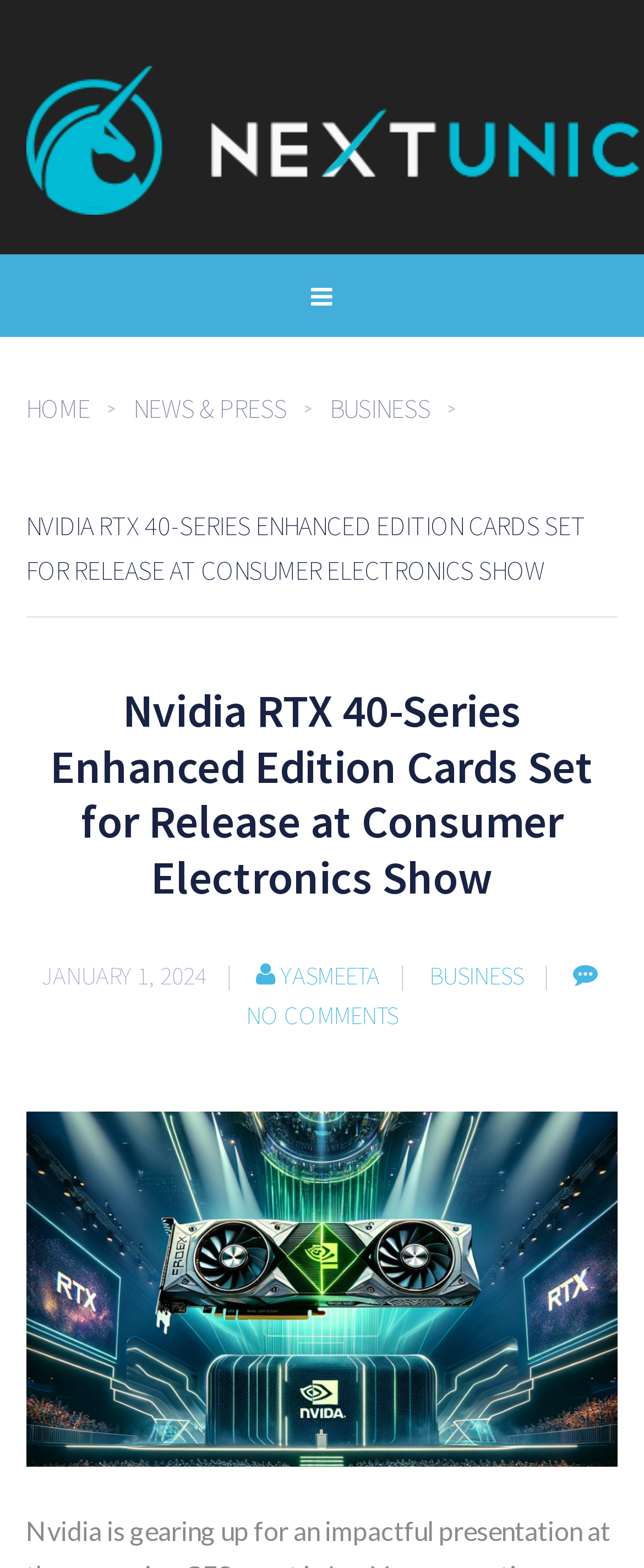Provide a one-word or short-phrase response to the question:
What is the name of the author of the article?

YASMEETA